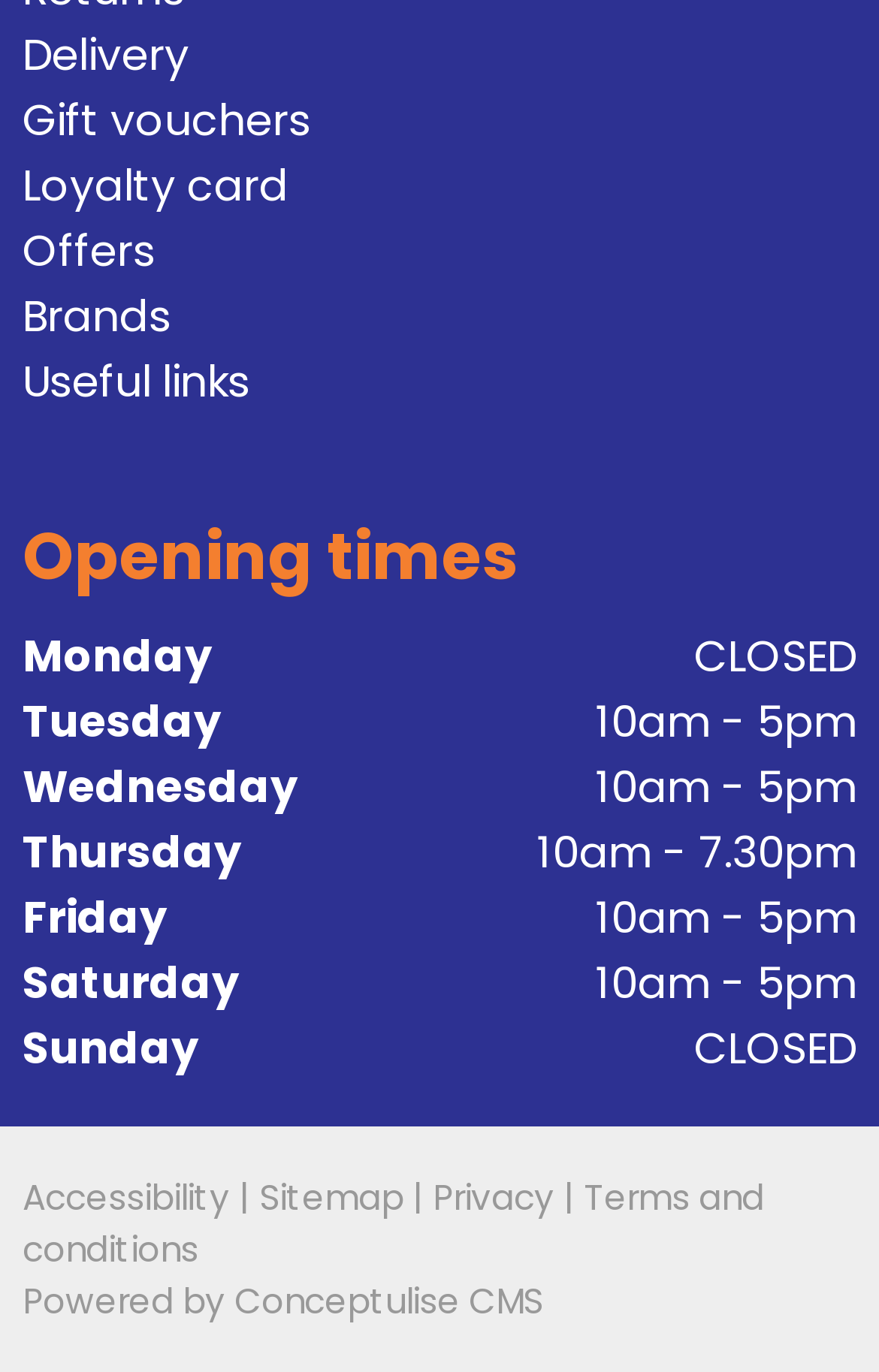From the webpage screenshot, predict the bounding box coordinates (top-left x, top-left y, bottom-right x, bottom-right y) for the UI element described here: Useful links

[0.026, 0.246, 0.285, 0.29]